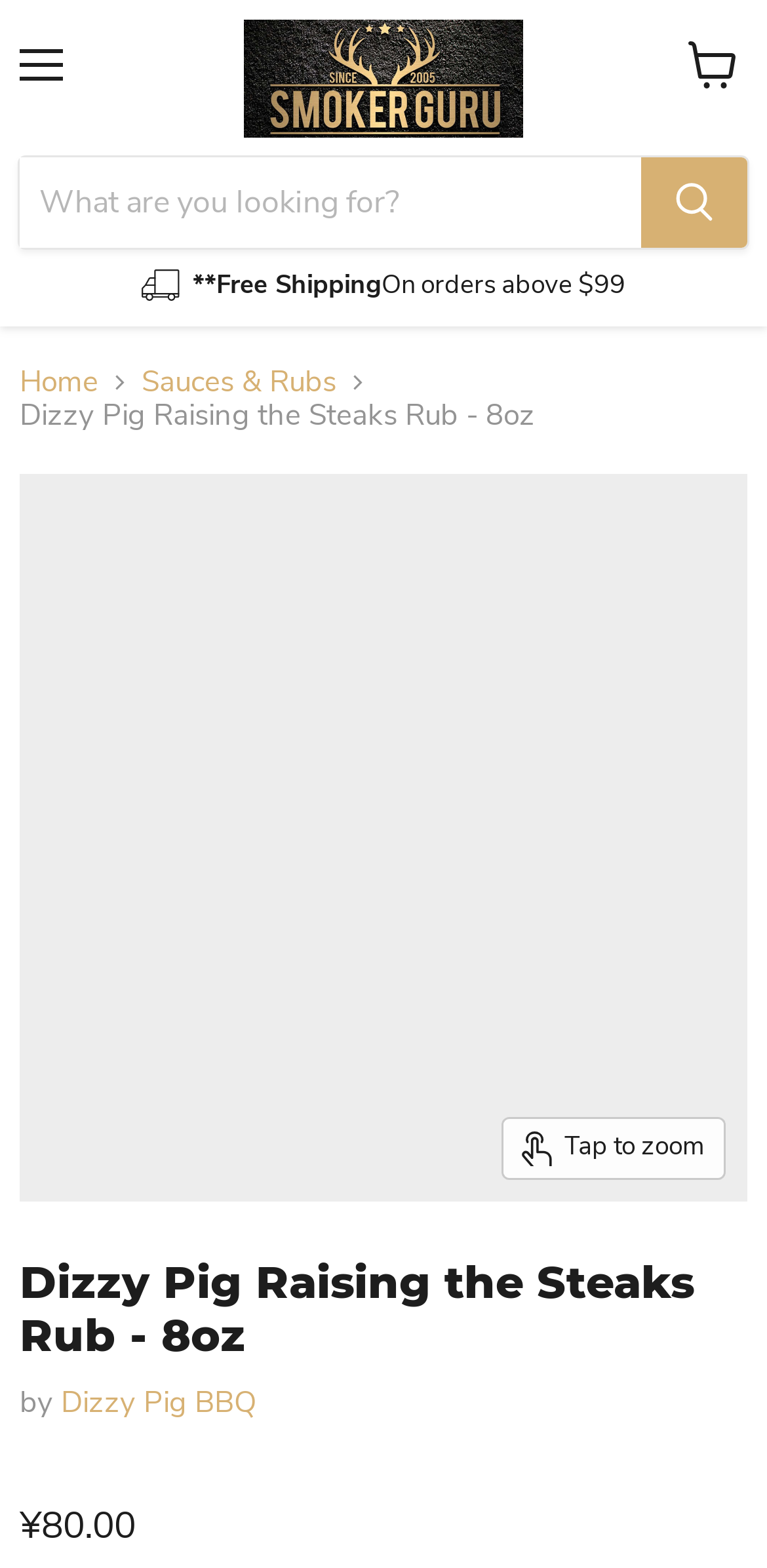Locate the bounding box coordinates for the element described below: "View cart". The coordinates must be four float values between 0 and 1, formatted as [left, top, right, bottom].

[0.872, 0.014, 0.987, 0.069]